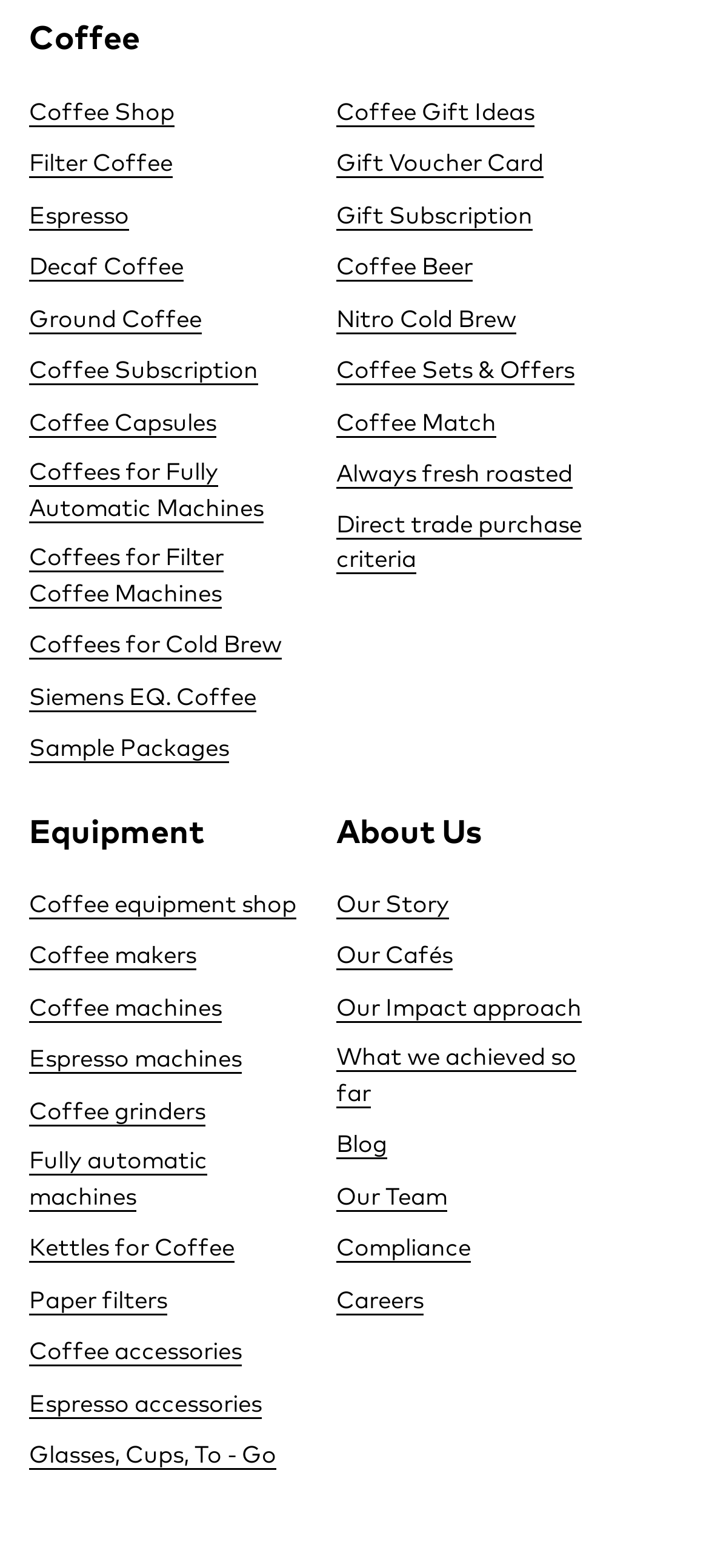Is there a link to 'Gift Subscription'?
Deliver a detailed and extensive answer to the question.

I searched for the link 'Gift Subscription' and found it under the 'Gift Ideas' section, which confirms its existence on the webpage.